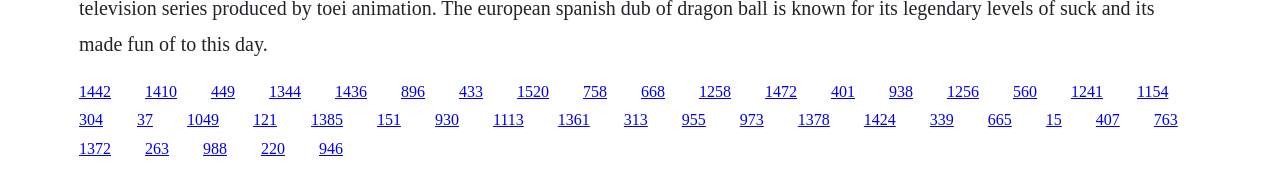Highlight the bounding box coordinates of the region I should click on to meet the following instruction: "click the first link".

[0.062, 0.48, 0.087, 0.579]